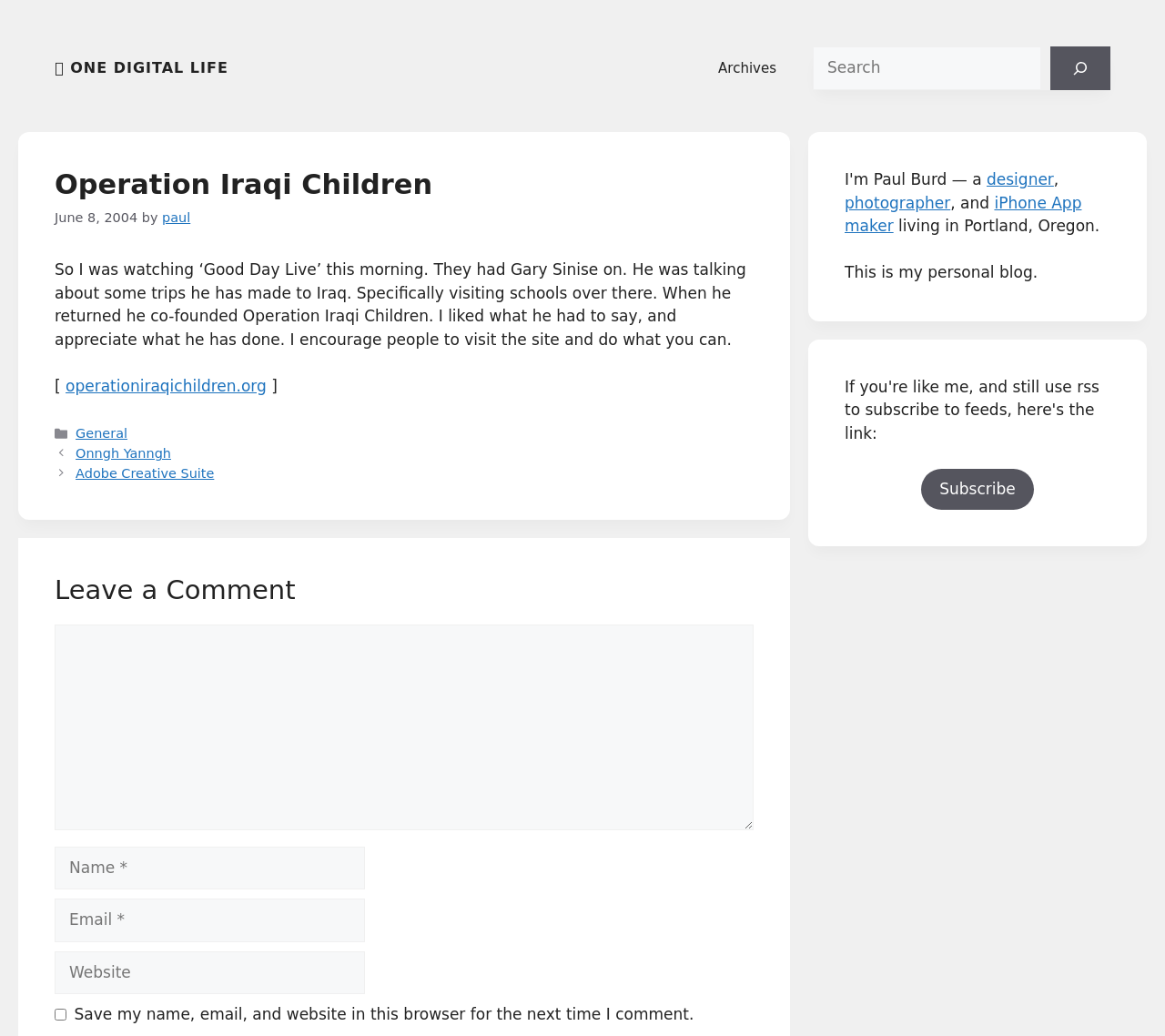Please find and provide the title of the webpage.

Operation Iraqi Children